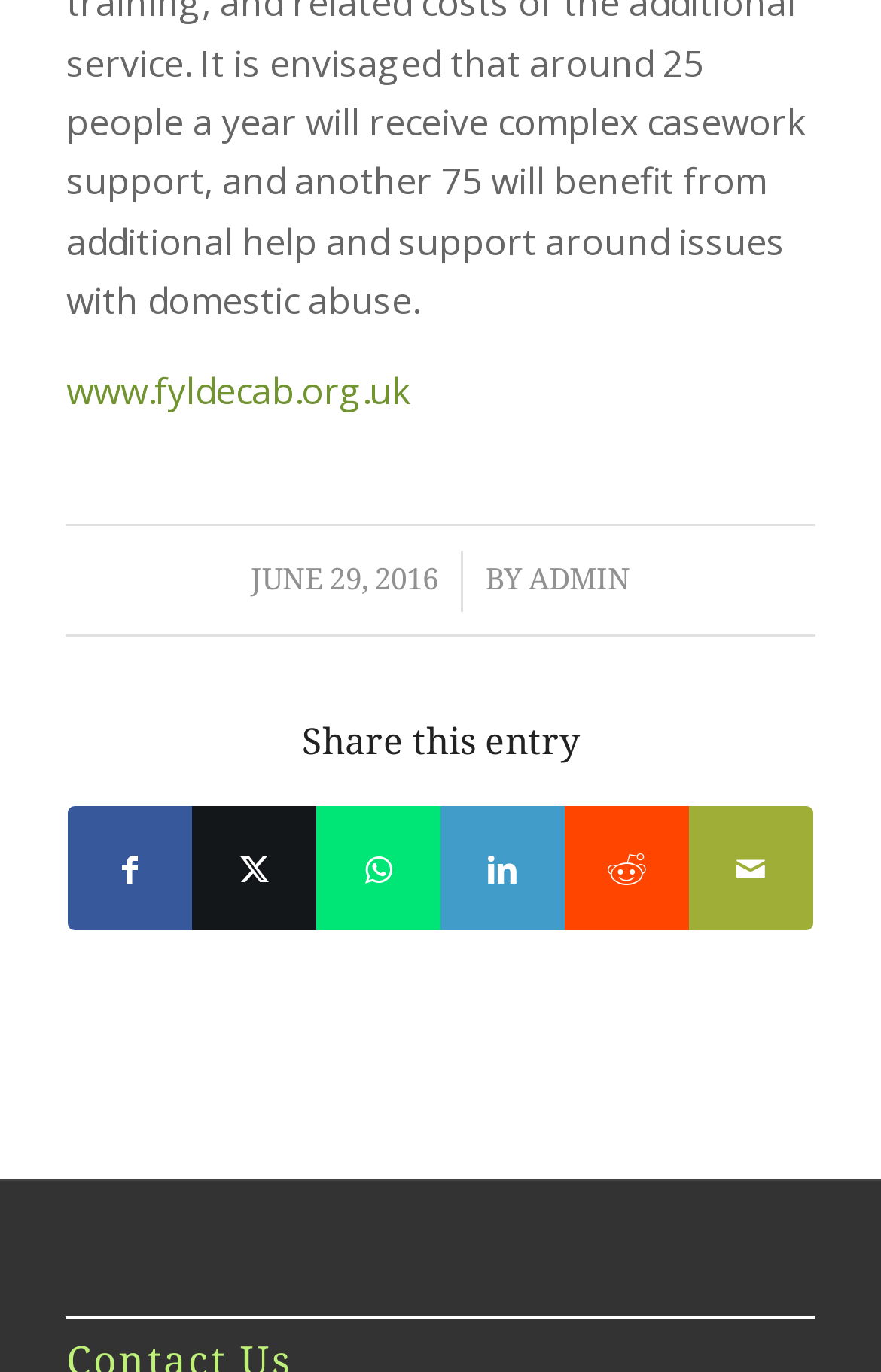Select the bounding box coordinates of the element I need to click to carry out the following instruction: "View admin page".

[0.6, 0.41, 0.715, 0.435]